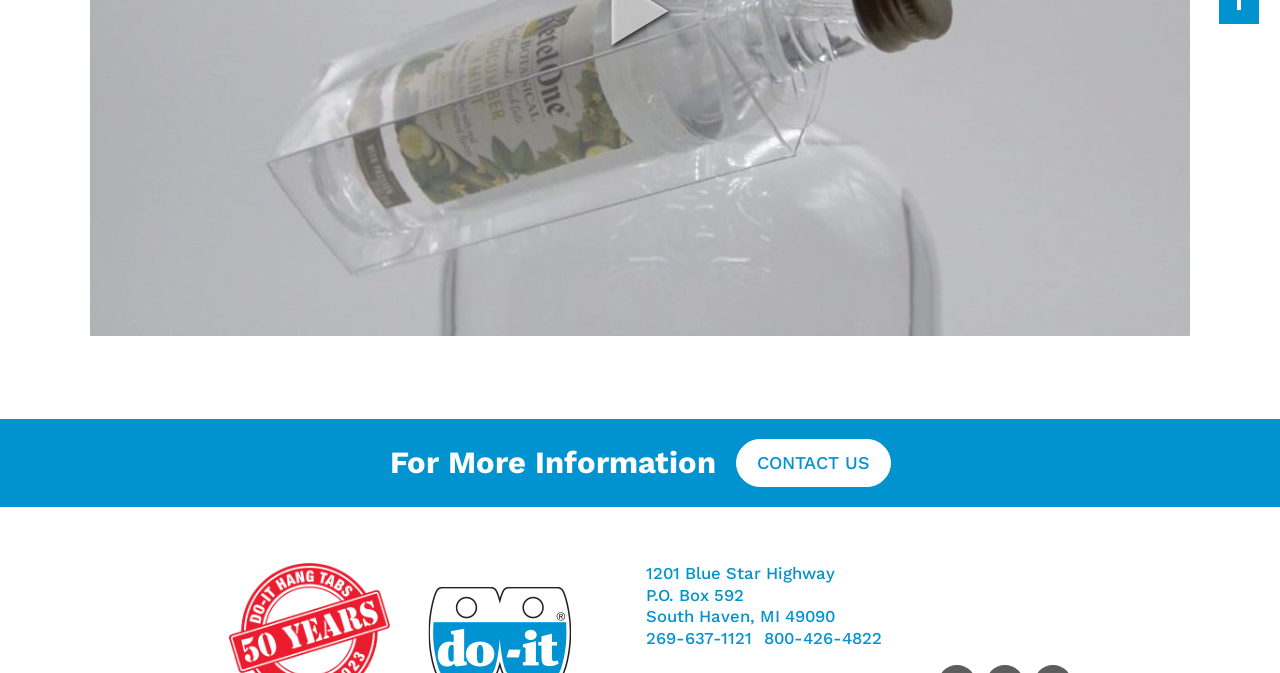Find the bounding box coordinates for the UI element whose description is: "name="submit" value="Submit Comment"". The coordinates should be four float numbers between 0 and 1, in the format [left, top, right, bottom].

None